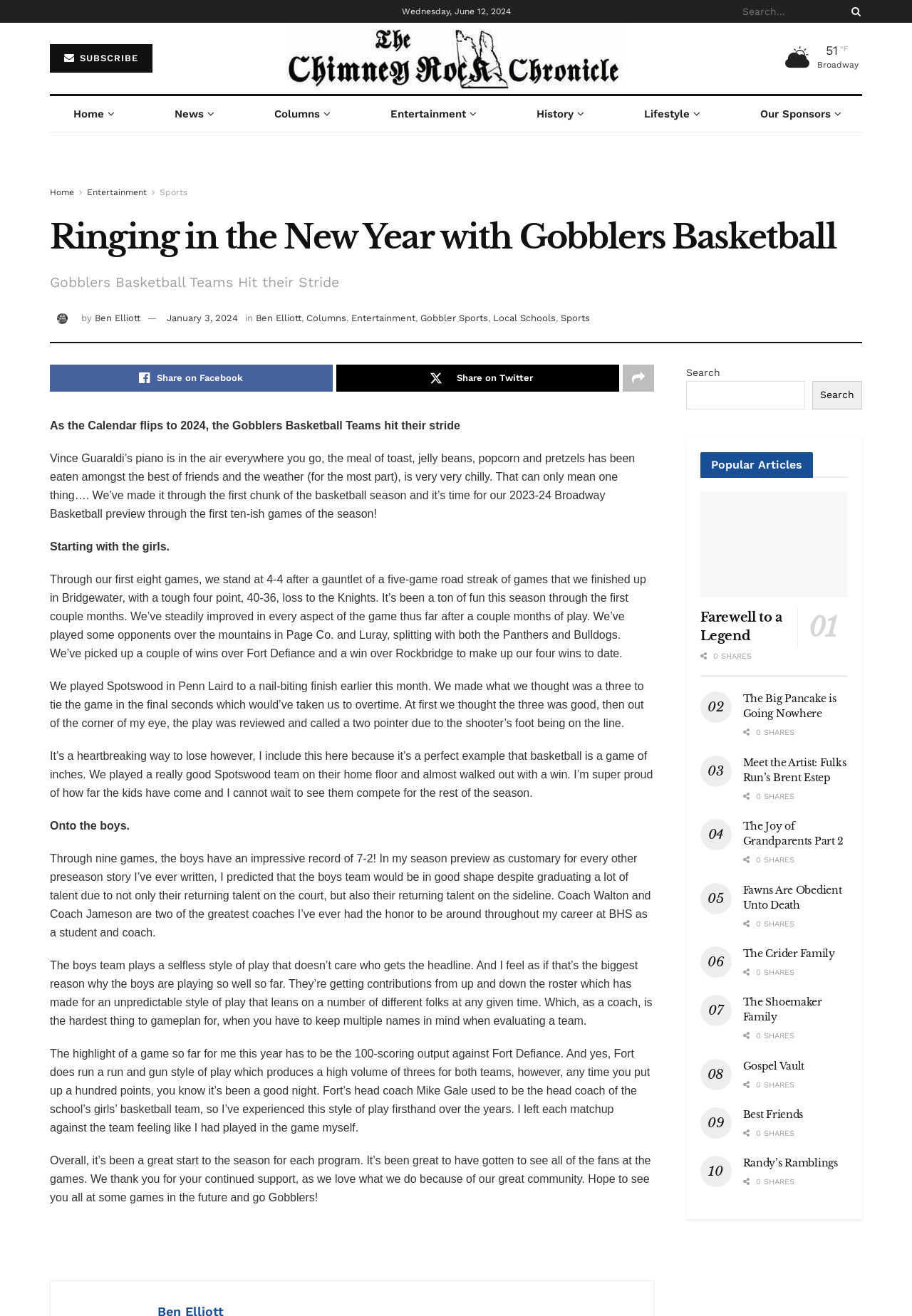What is the name of the coach mentioned in the article?
Please describe in detail the information shown in the image to answer the question.

The article mentions 'Coach Walton and Coach Jameson are two of the greatest coaches I’ve ever had the honor to be around throughout my career at BHS as a student and coach.' which indicates that Coach Walton is one of the coaches mentioned in the article.